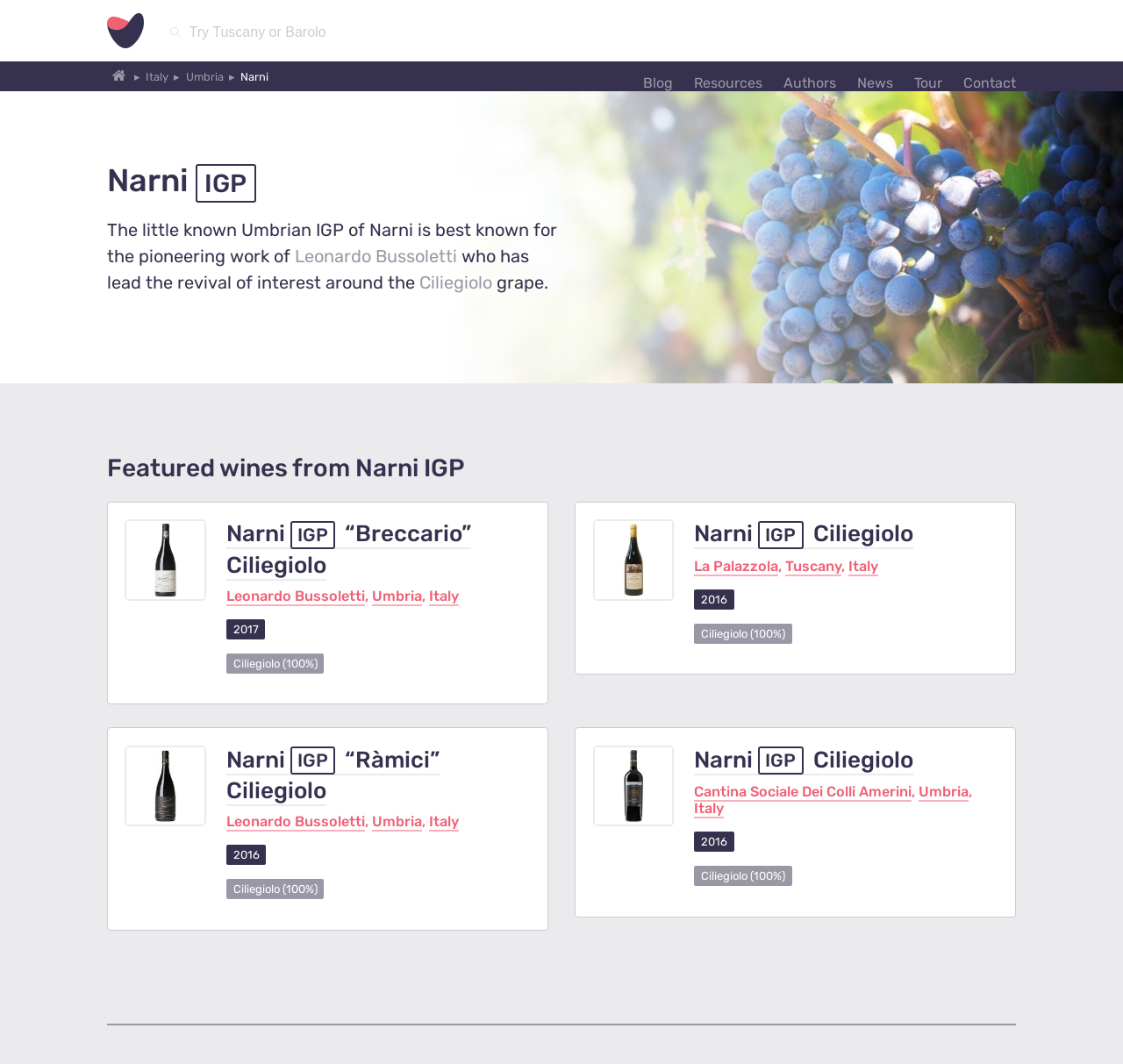Find the bounding box coordinates corresponding to the UI element with the description: "Cantina Sociale Dei Colli Amerini". The coordinates should be formatted as [left, top, right, bottom], with values as floats between 0 and 1.

[0.618, 0.736, 0.812, 0.754]